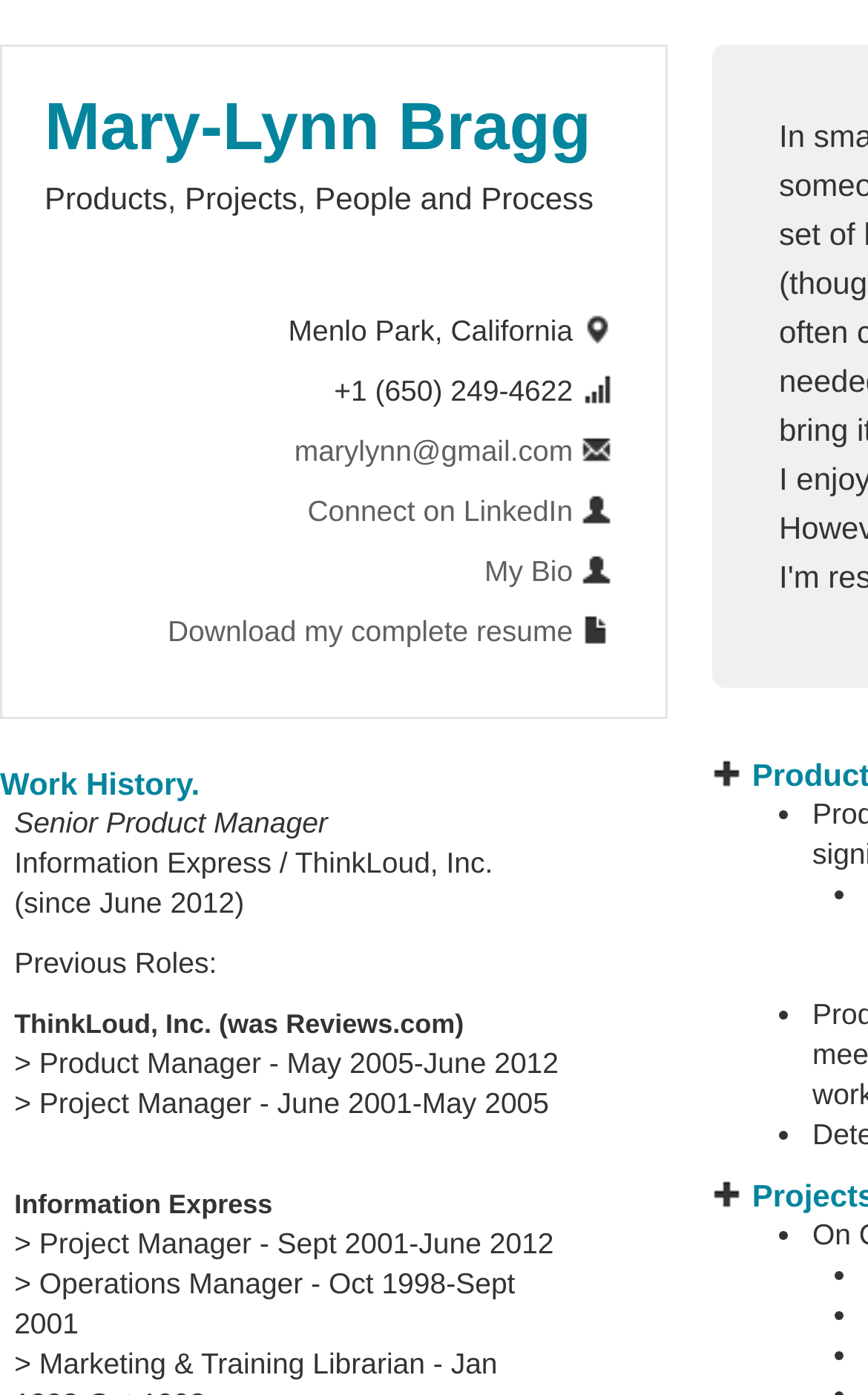What is Mary-Lynn Bragg's location?
Analyze the image and deliver a detailed answer to the question.

According to the webpage, Mary-Lynn Bragg is located in Menlo Park, California.